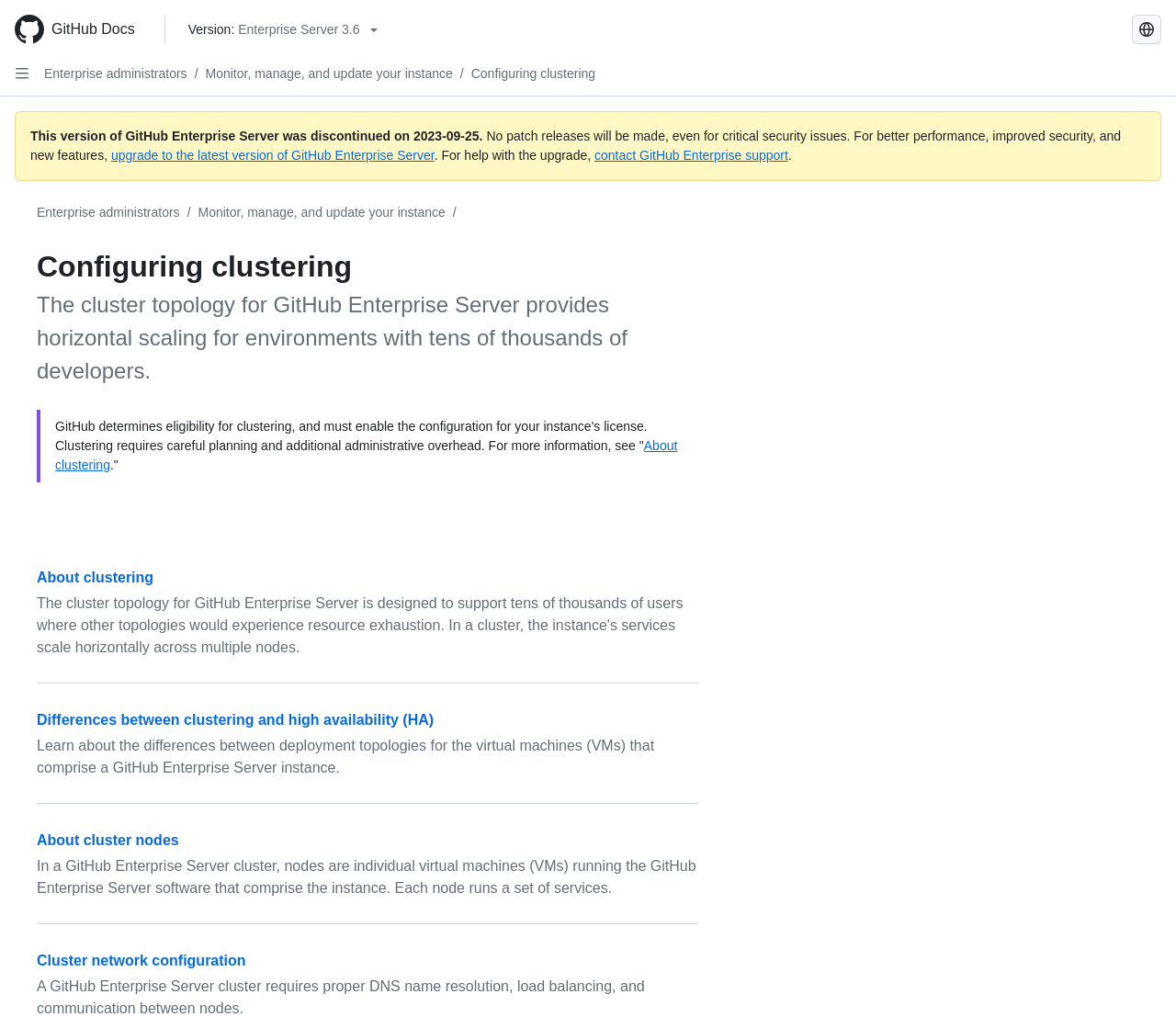Find the bounding box coordinates for the UI element that matches this description: "Cluster network configuration".

[0.031, 0.937, 0.209, 0.952]